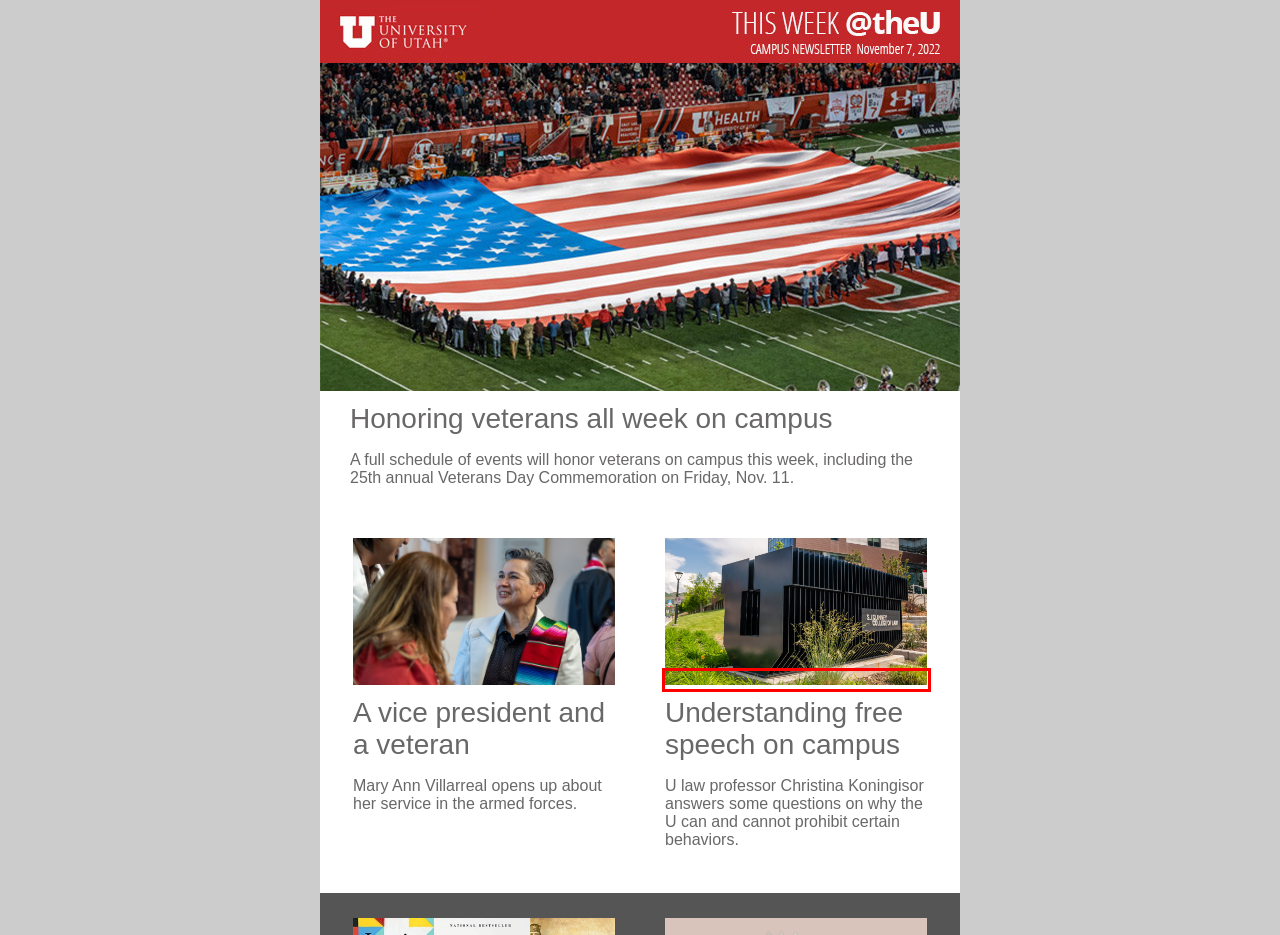Examine the screenshot of the webpage, which includes a red bounding box around an element. Choose the best matching webpage description for the page that will be displayed after clicking the element inside the red bounding box. Here are the candidates:
A. GRADitude Week – @theU
B. Breaking ground on a new era of medical education – @theU
C. A vice president and a veteran – @theU
D. Announcements – @theU
E. Utah Conference on Undergraduate Research  coming to the U – @theU
F. Honoring veterans all week on campus – @theU
G. Nominate THEM allies – @theU
H. Understanding free speech on campus – @theU

H